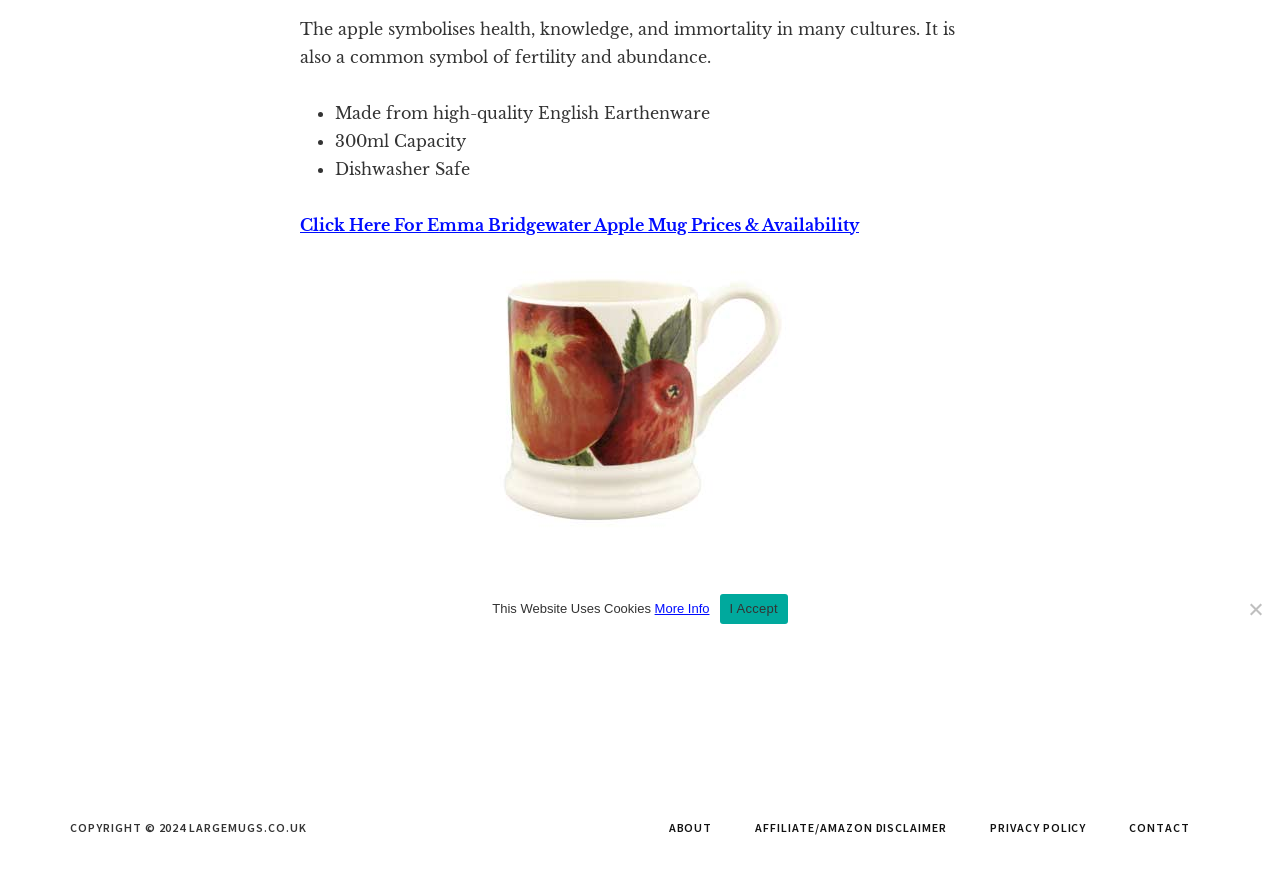Calculate the bounding box coordinates of the UI element given the description: "Contact".

[0.867, 0.912, 0.945, 0.936]